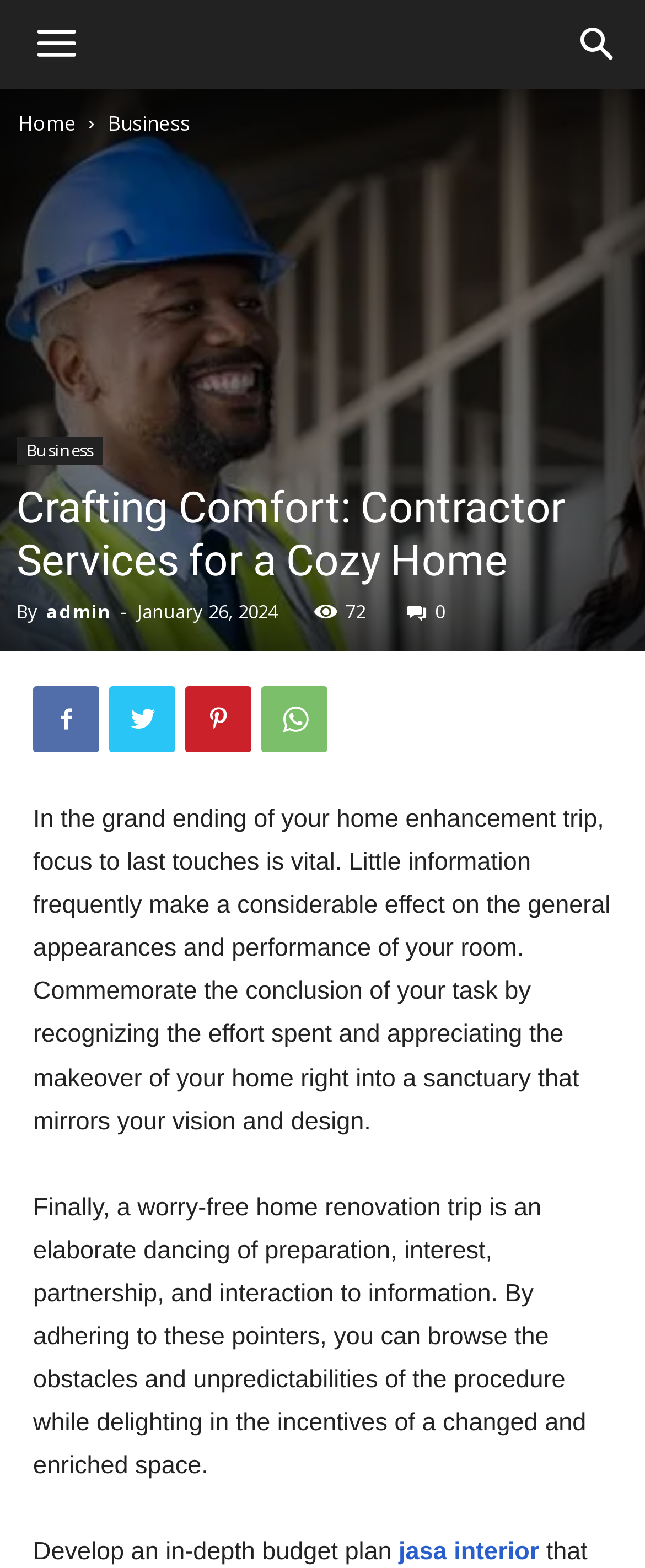Please identify the bounding box coordinates of the element I need to click to follow this instruction: "Click the admin link".

[0.072, 0.382, 0.172, 0.398]